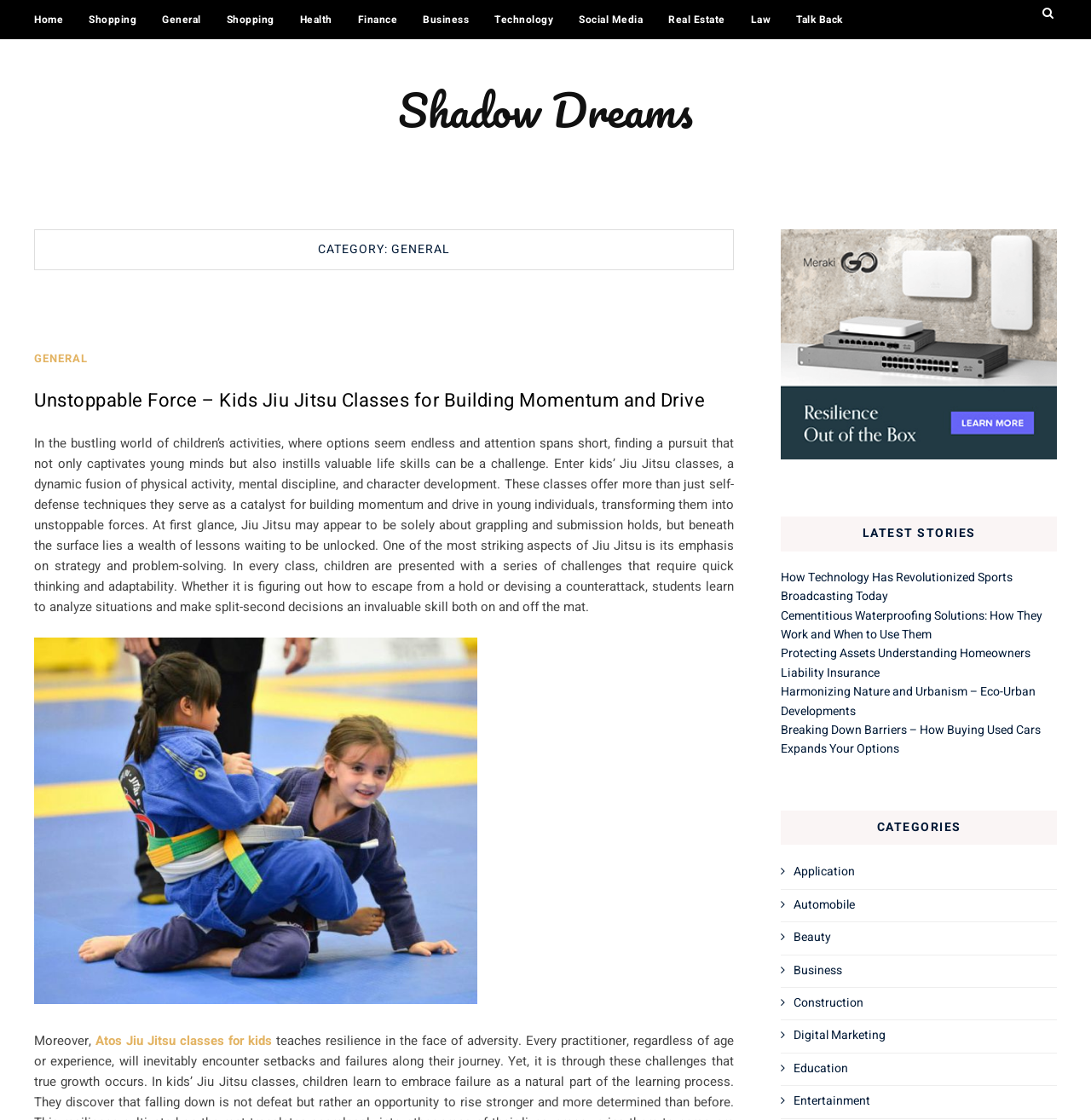Find the bounding box of the web element that fits this description: "Shopping".

[0.081, 0.0, 0.148, 0.035]